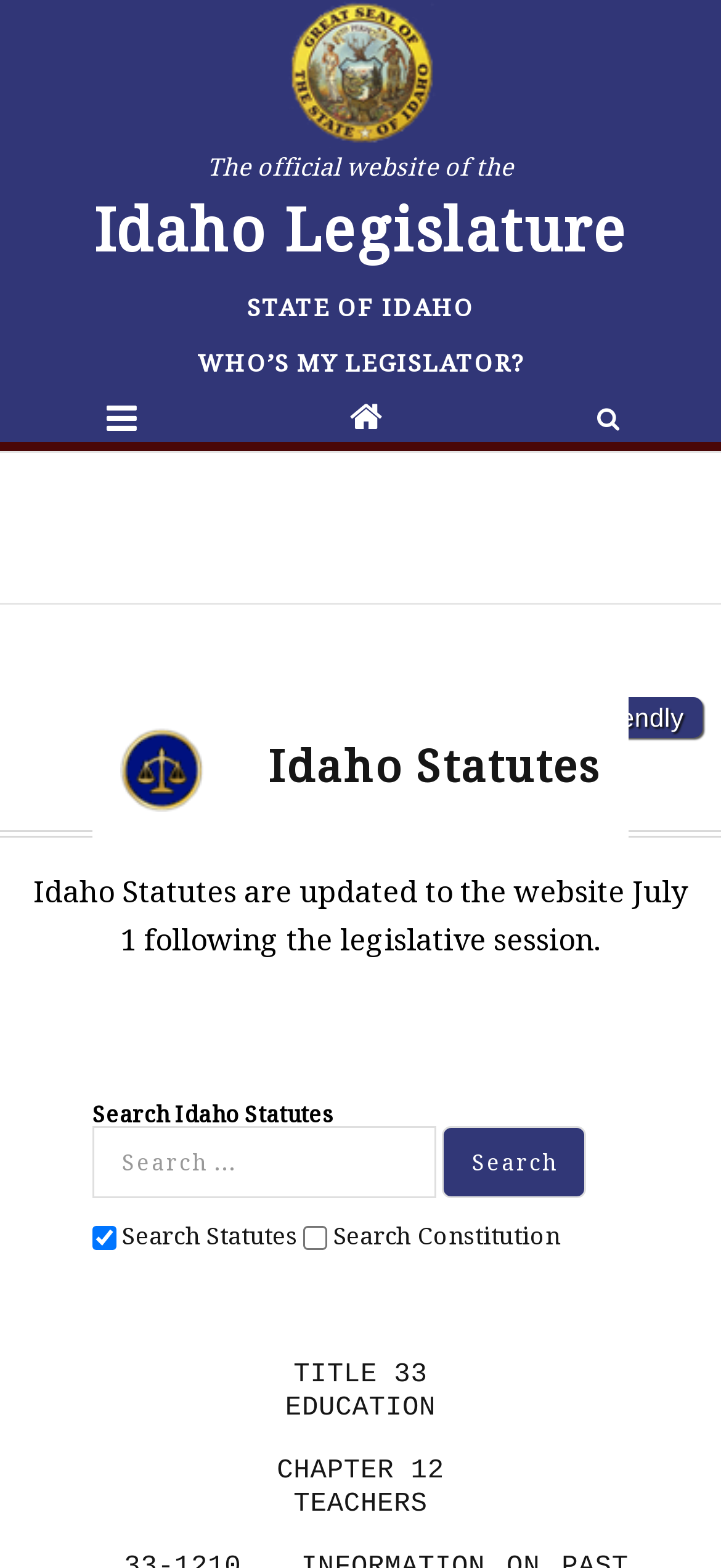Please locate the bounding box coordinates of the element that needs to be clicked to achieve the following instruction: "Search Idaho Statutes". The coordinates should be four float numbers between 0 and 1, i.e., [left, top, right, bottom].

[0.128, 0.718, 0.605, 0.764]